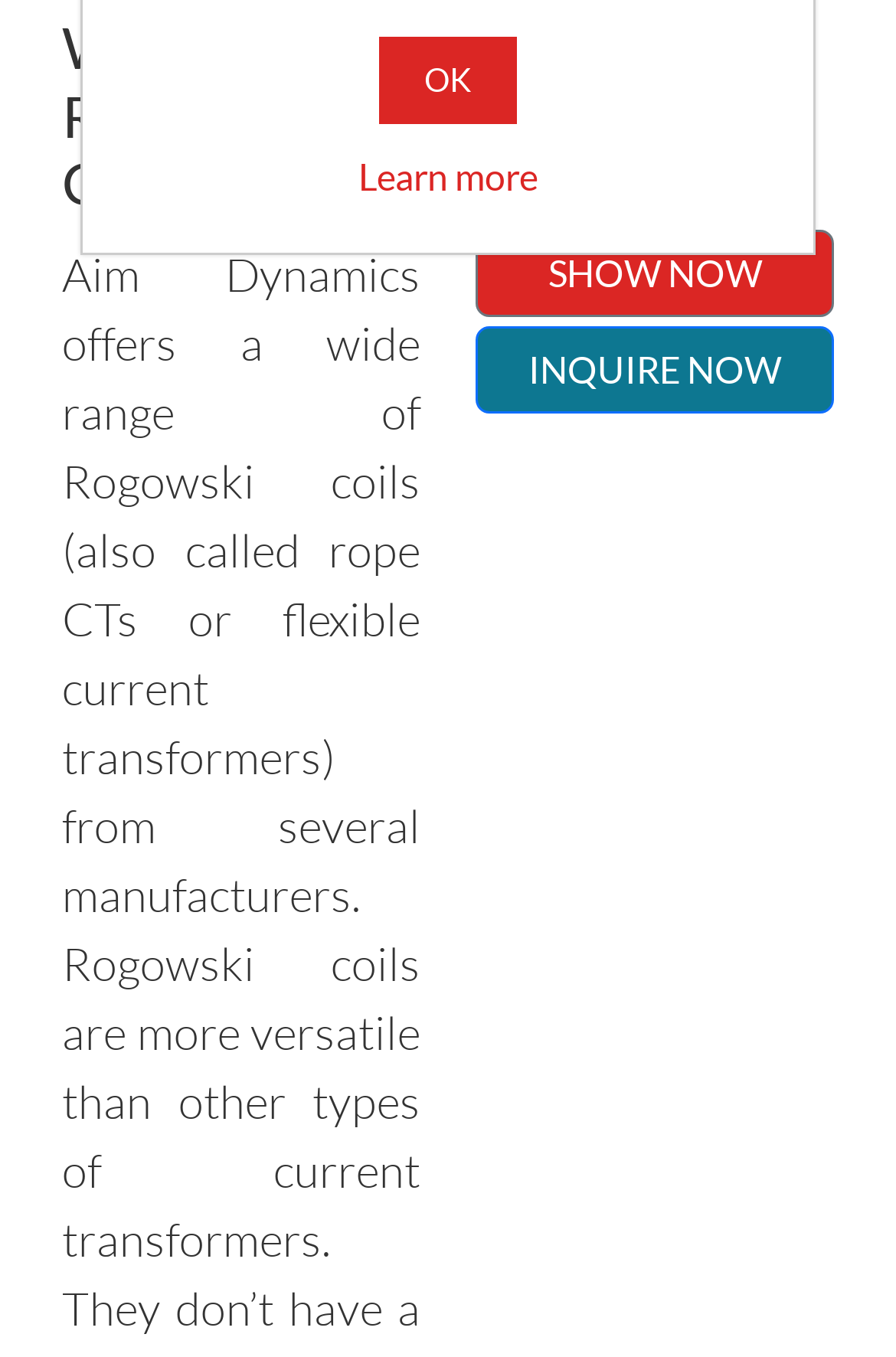Identify the bounding box for the element characterized by the following description: "Learn more".

[0.144, 0.109, 0.856, 0.152]